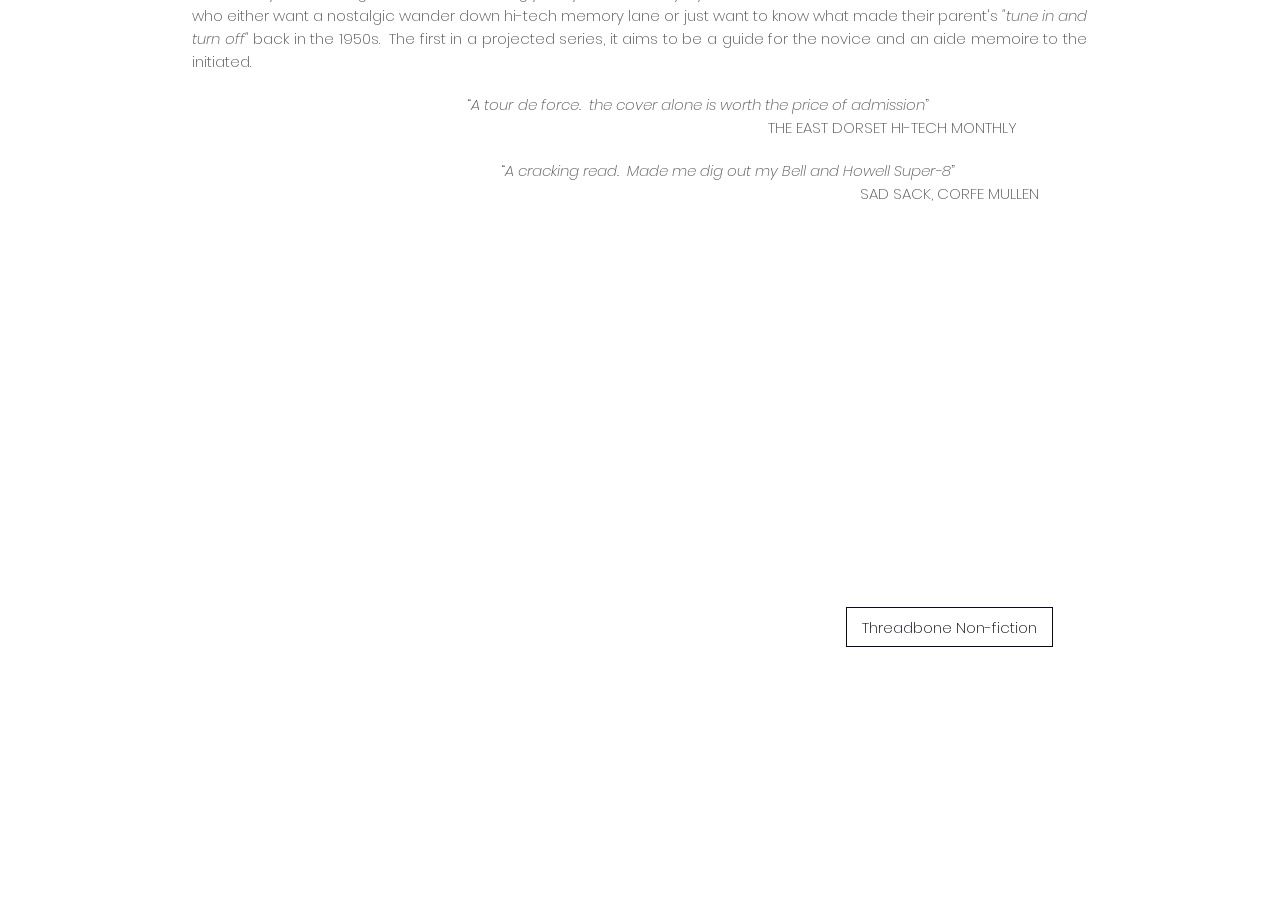Identify the bounding box coordinates of the HTML element based on this description: "professor thrupiece".

[0.431, 0.723, 0.575, 0.75]